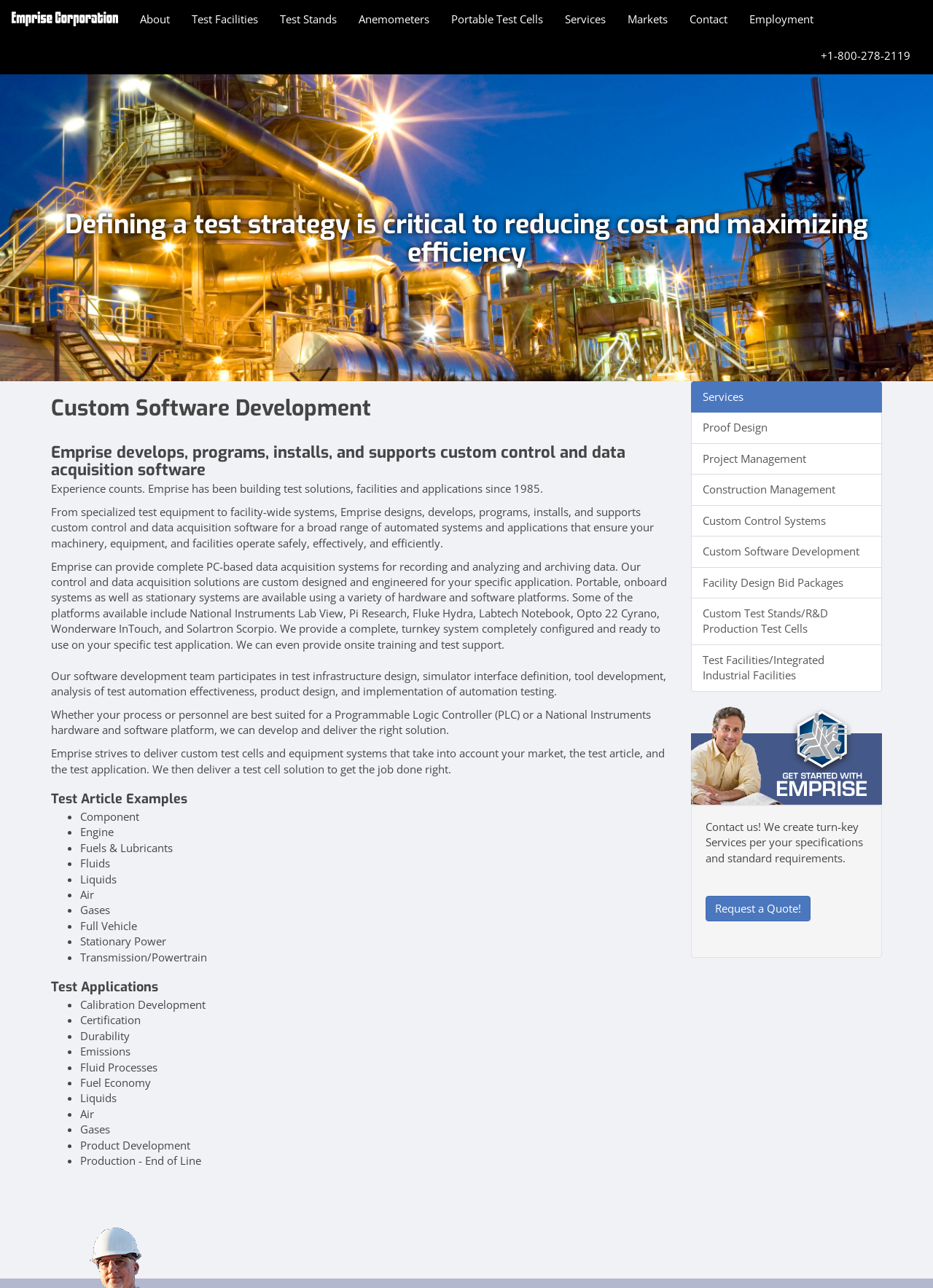Identify the main heading from the webpage and provide its text content.

Defining a test strategy is critical to reducing cost and maximizing efficiency
